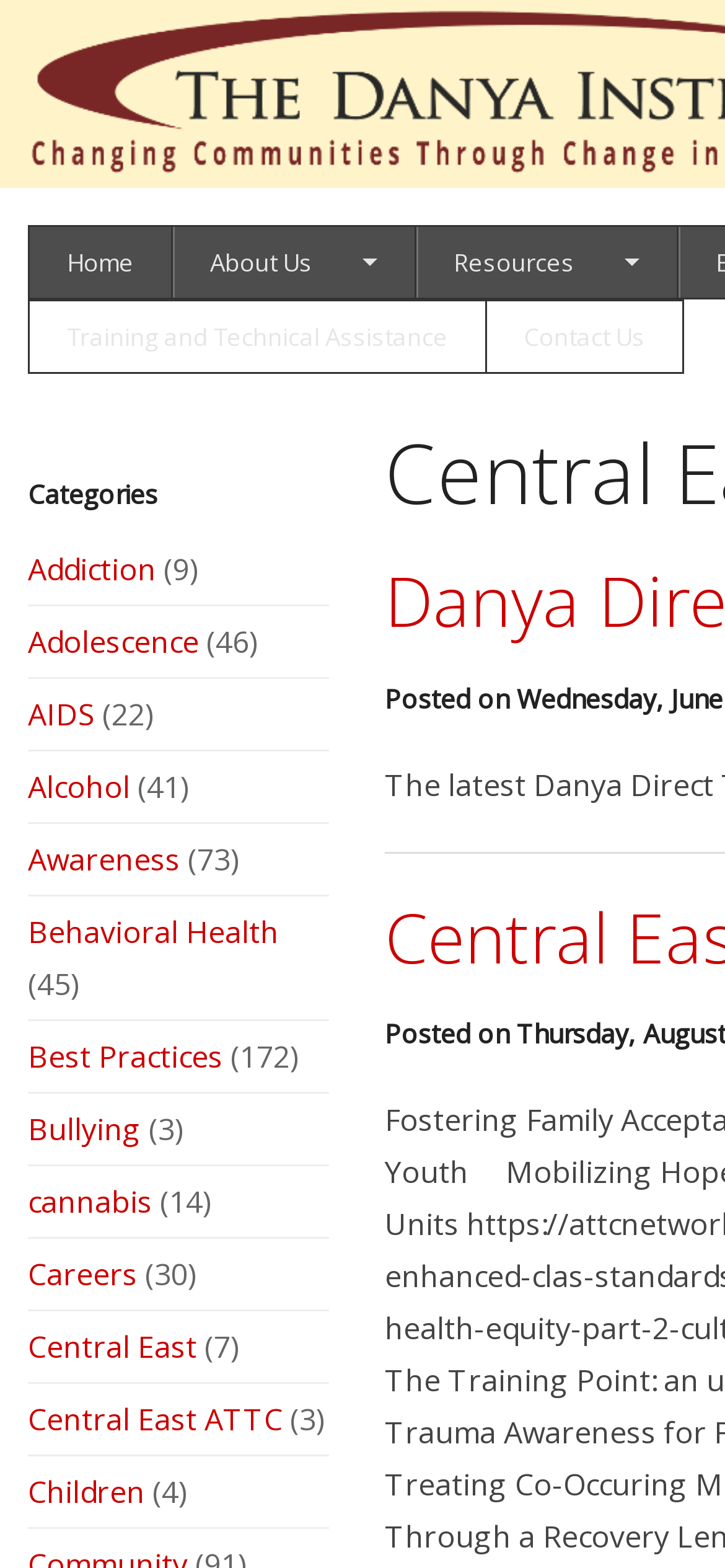Find the coordinates for the bounding box of the element with this description: "parent_node: About Us".

[0.459, 0.144, 0.572, 0.196]